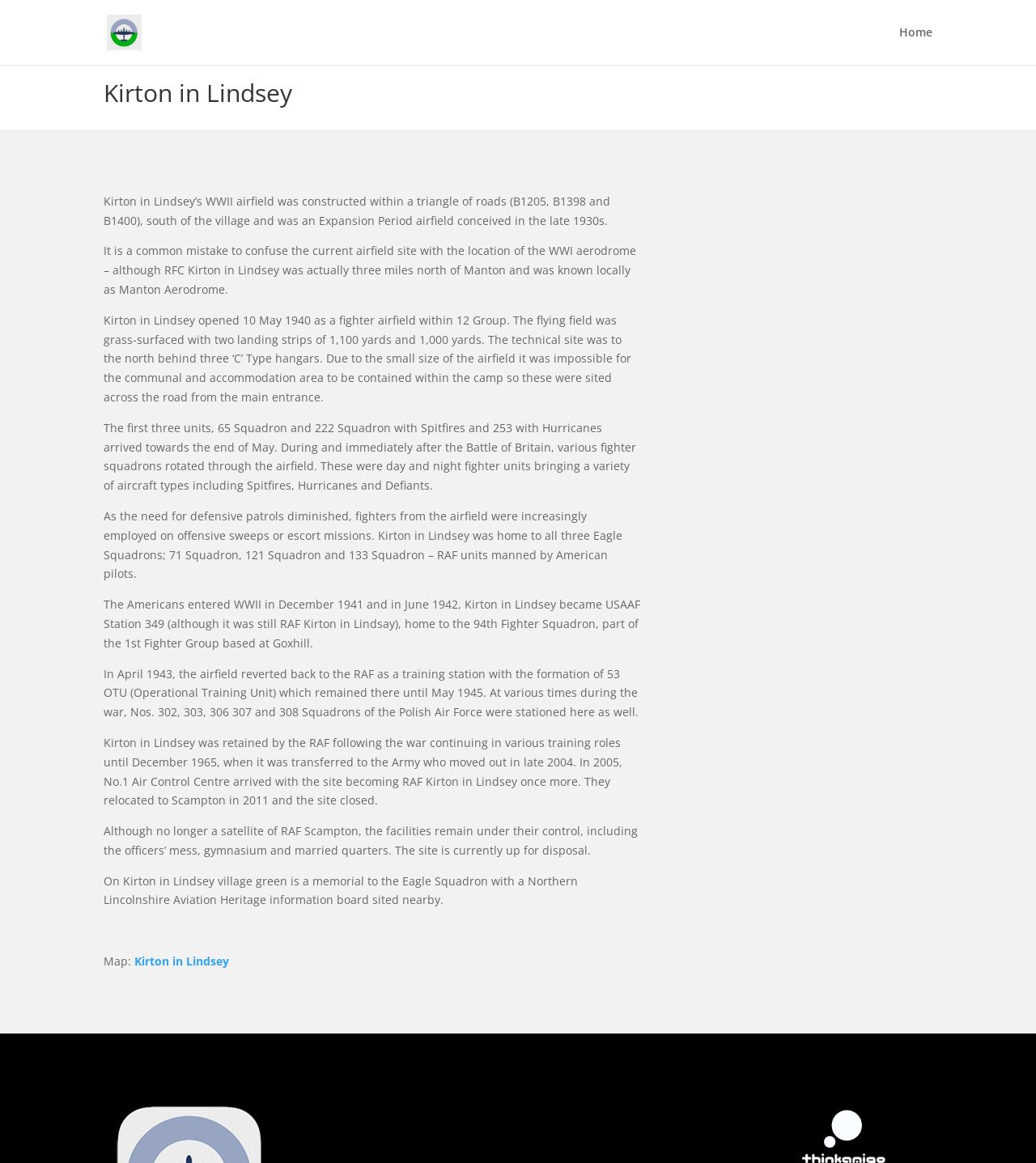Locate the bounding box for the described UI element: "alt="AviationLincs"". Ensure the coordinates are four float numbers between 0 and 1, formatted as [left, top, right, bottom].

[0.103, 0.02, 0.137, 0.033]